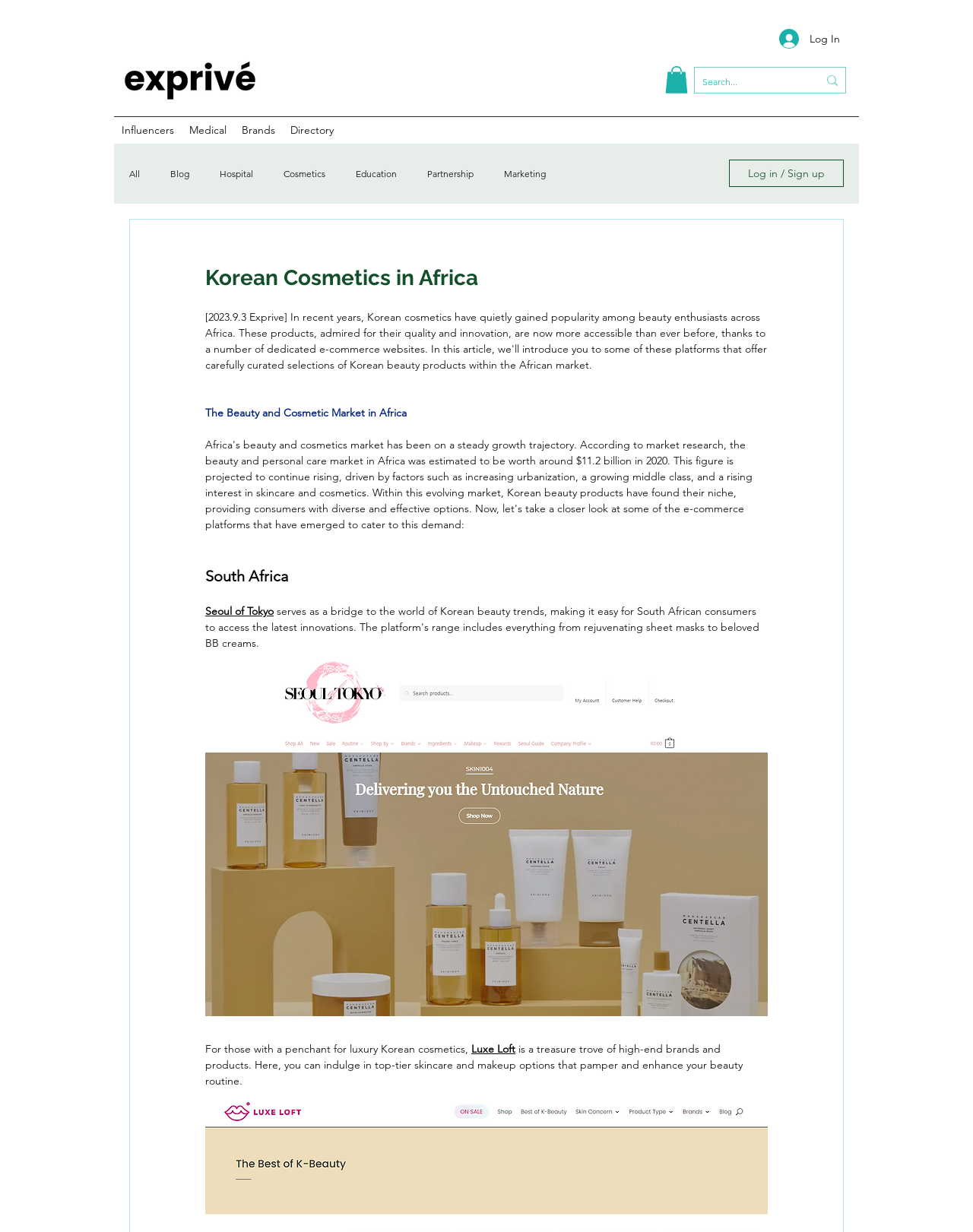Analyze the image and answer the question with as much detail as possible: 
How many images are there on the webpage?

I counted the number of image elements on the webpage, including the Exprive logo, the image on the 'Log In' button, the image on the search button, the image on the 'Seoul of Tokyo' link, and the image on the 'Exprive / Seoul of Tokyo' figure. There are 5 images in total.